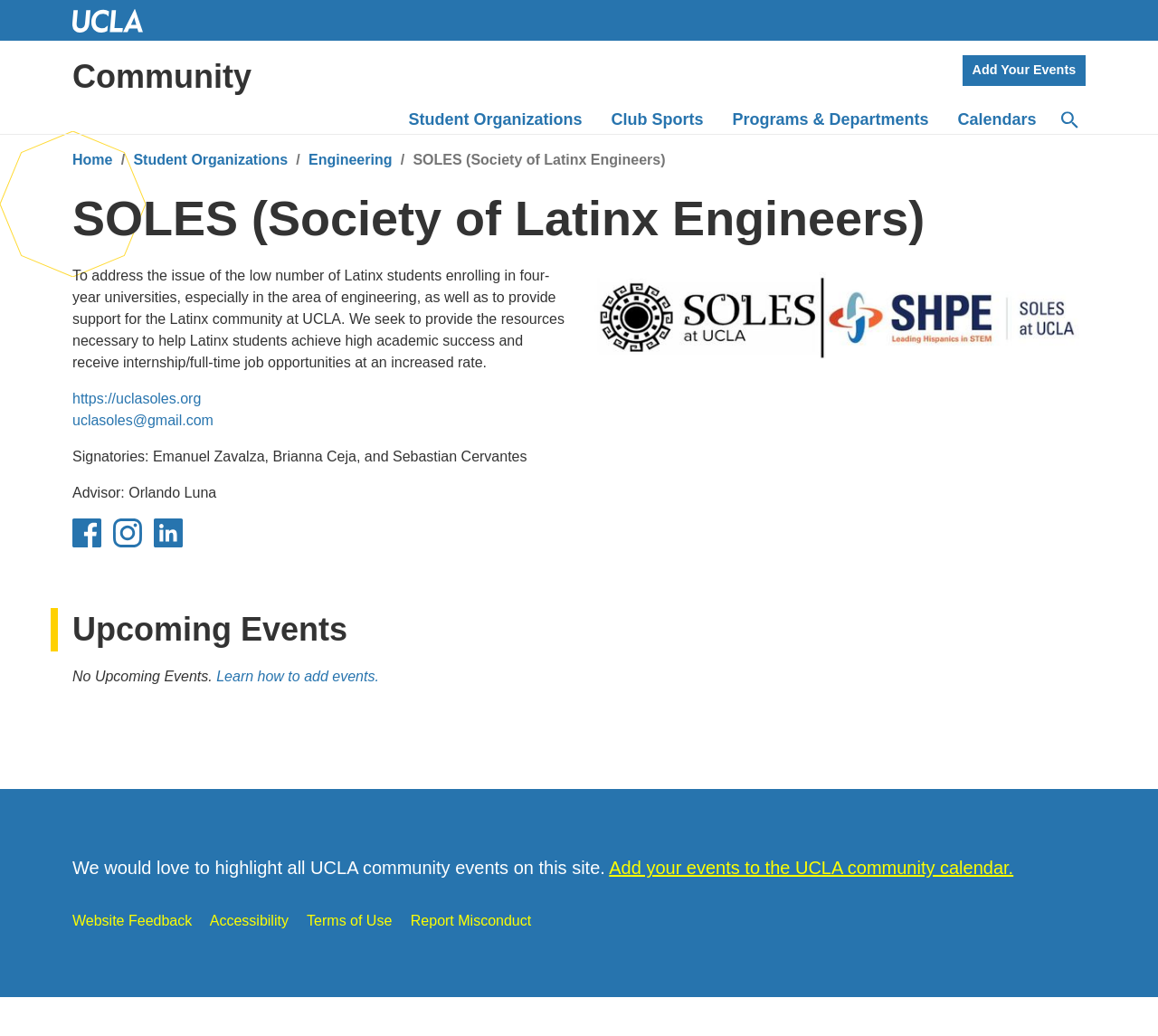Detail the webpage's structure and highlights in your description.

The webpage is about the UCLA Community, specifically the SOLES (Society of Latinx Engineers) organization. At the top, there are links to "UCLA" and "Community" on the left, and "Add Your Events" on the right. Below this, there is a main navigation menu with links to "Student Organizations", "Club Sports", "Programs & Departments", "Calendars", and "Search".

On the left side, there is a breadcrumb navigation menu with links to "Home", "Student Organizations", "Engineering", and the current page, "SOLES (Society of Latinx Engineers)". Next to this, there is a heading with the organization's name, followed by a logo image.

The main content area has a description of the organization's mission, which is to support Latinx students in engineering and provide resources for academic success. There are also links to the organization's website and email address, as well as a list of signatories and an advisor.

Below this, there is a section with social media links to the organization's Facebook, Instagram, and LinkedIn pages, each with an accompanying image. 

Further down, there is a heading for "Upcoming Events", but it appears that there are no events currently listed. Instead, there is a message indicating that there are no upcoming events, with a link to learn how to add events.

At the bottom of the page, there is a section with a message encouraging users to add their events to the UCLA community calendar, as well as links to provide website feedback, accessibility information, terms of use, and a report misconduct form.